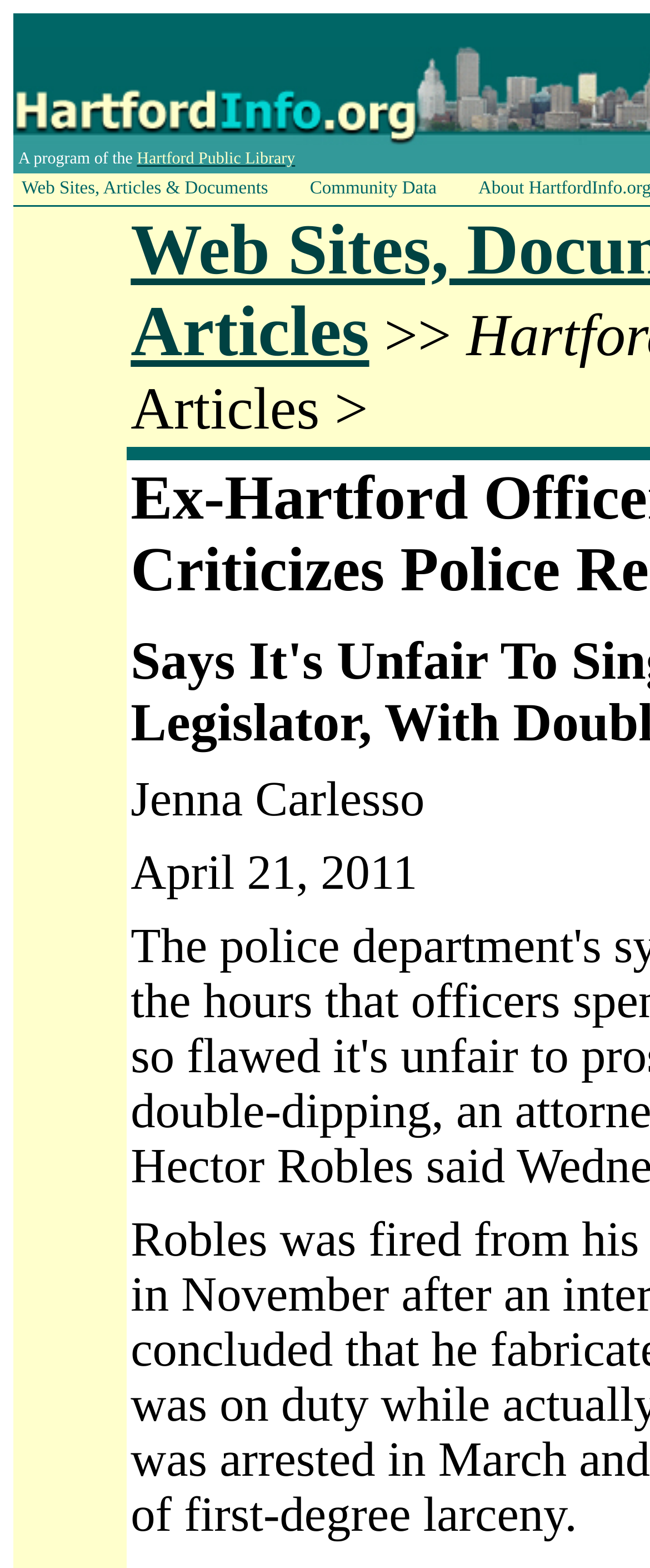Give a detailed account of the webpage, highlighting key information.

The webpage appears to be a news article or blog post from HartfordInfo.org. At the top, there is a layout table with a single row and cell containing a link to the Hartford Public Library, which is described as "A program of the Hartford Public Library". 

Below this, there are three links aligned horizontally: "Web Sites, Articles & Documents" on the left, "Community Data" on the right, and a small image in between them. 

Further down, there is an article with the author's name, "Jenna Carlesso", positioned above the publication date, "April 21, 2011". The article's content is not explicitly described, but based on the meta description, it likely discusses a lawyer criticizing police record-keeping in Hartford, possibly in relation to a former Hartford officer.